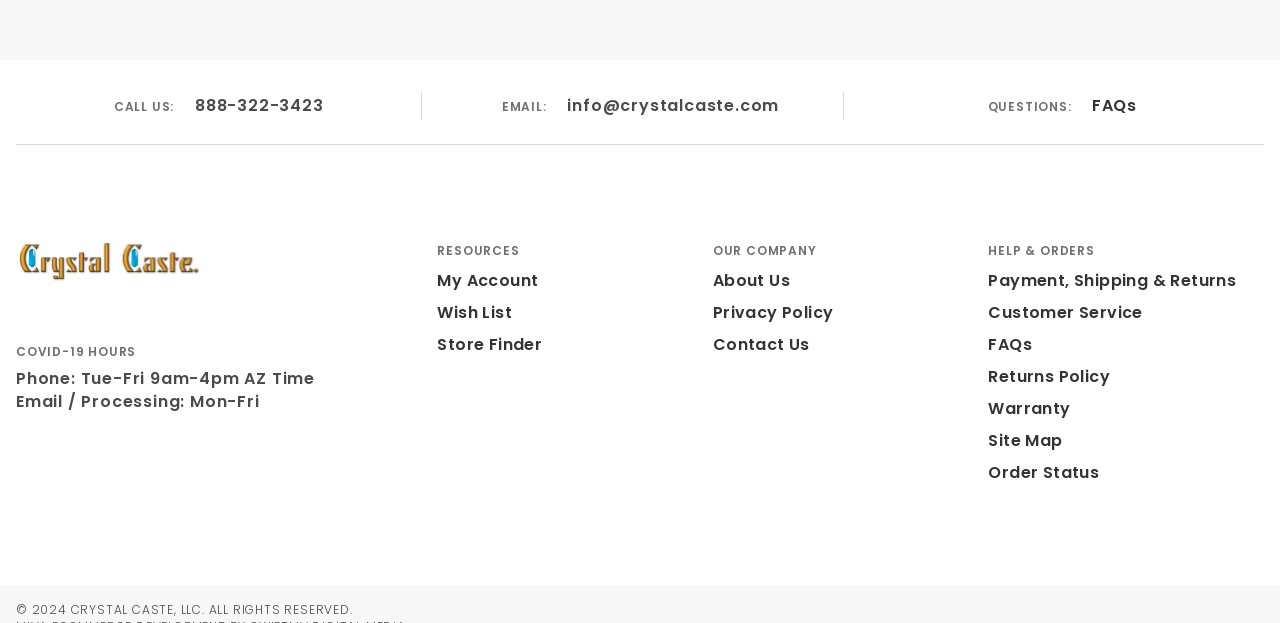Please identify the bounding box coordinates of the clickable region that I should interact with to perform the following instruction: "Call the customer service". The coordinates should be expressed as four float numbers between 0 and 1, i.e., [left, top, right, bottom].

[0.089, 0.157, 0.136, 0.184]